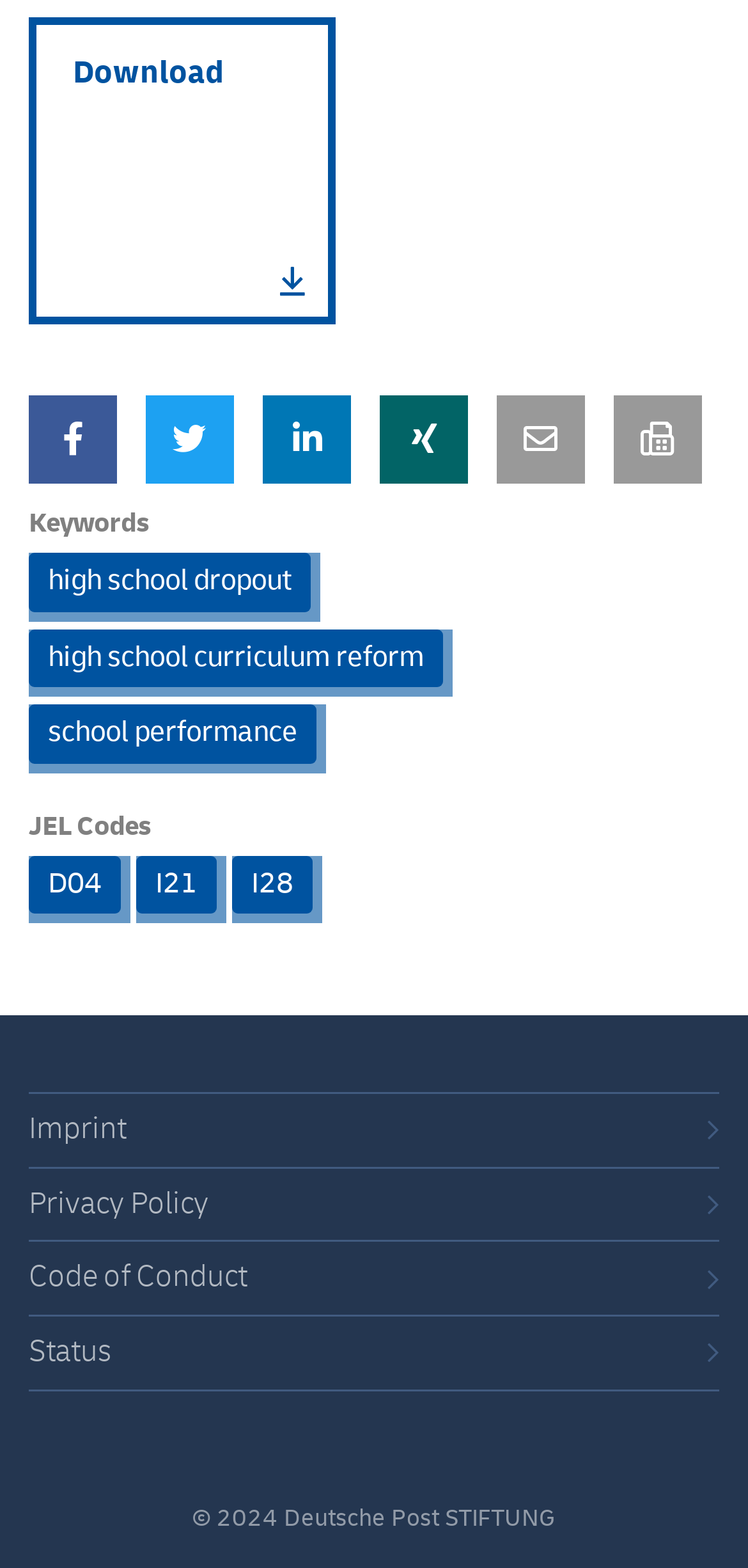Provide a one-word or brief phrase answer to the question:
How many JEL Codes are listed?

3